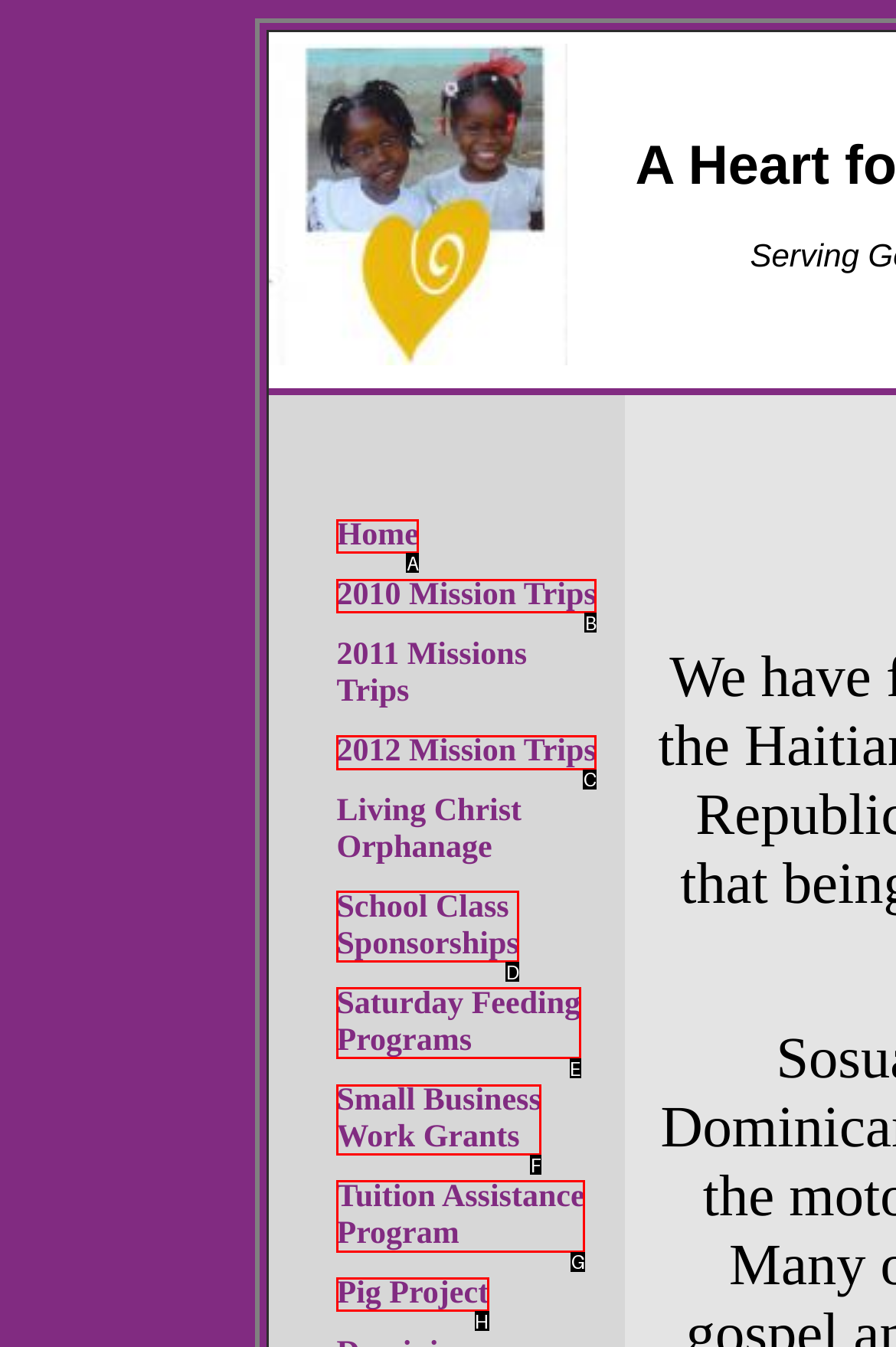Determine which letter corresponds to the UI element to click for this task: Check Saturday Feeding Programs
Respond with the letter from the available options.

E